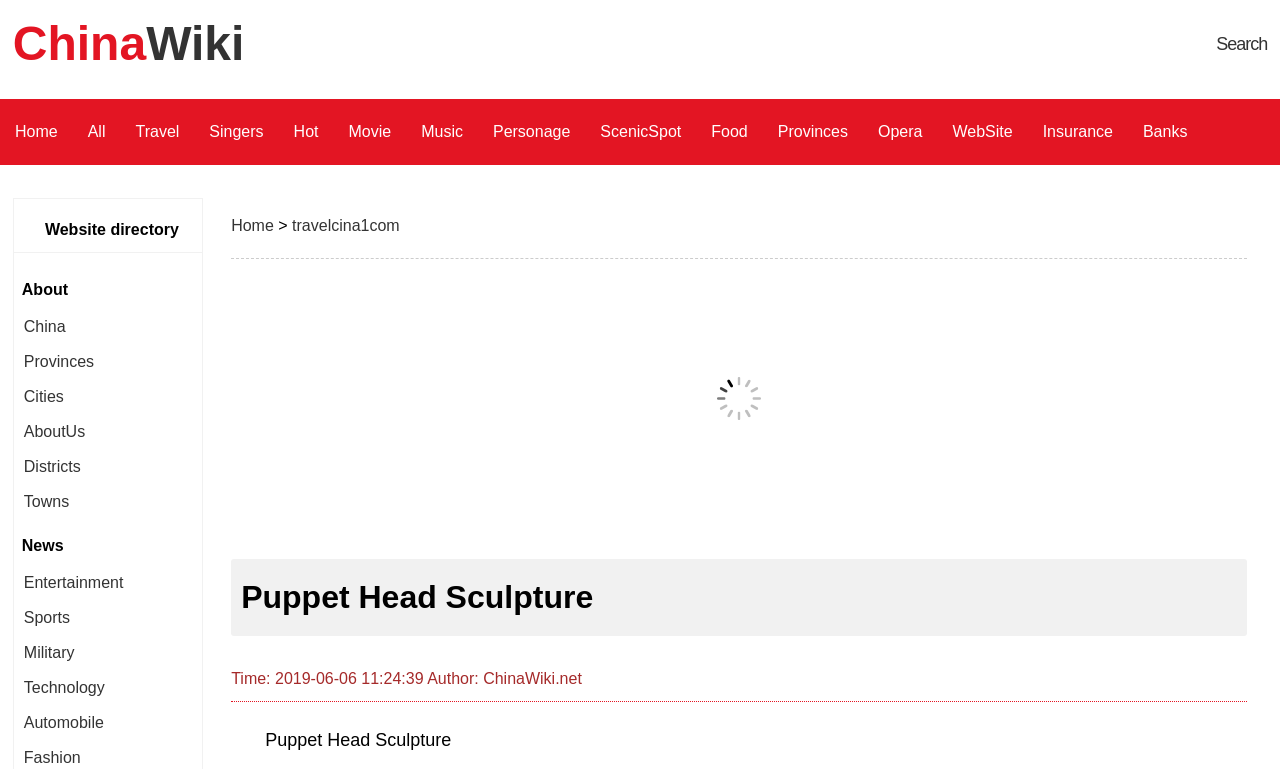Specify the bounding box coordinates of the element's region that should be clicked to achieve the following instruction: "search for something". The bounding box coordinates consist of four float numbers between 0 and 1, in the format [left, top, right, bottom].

[0.95, 0.044, 0.99, 0.07]